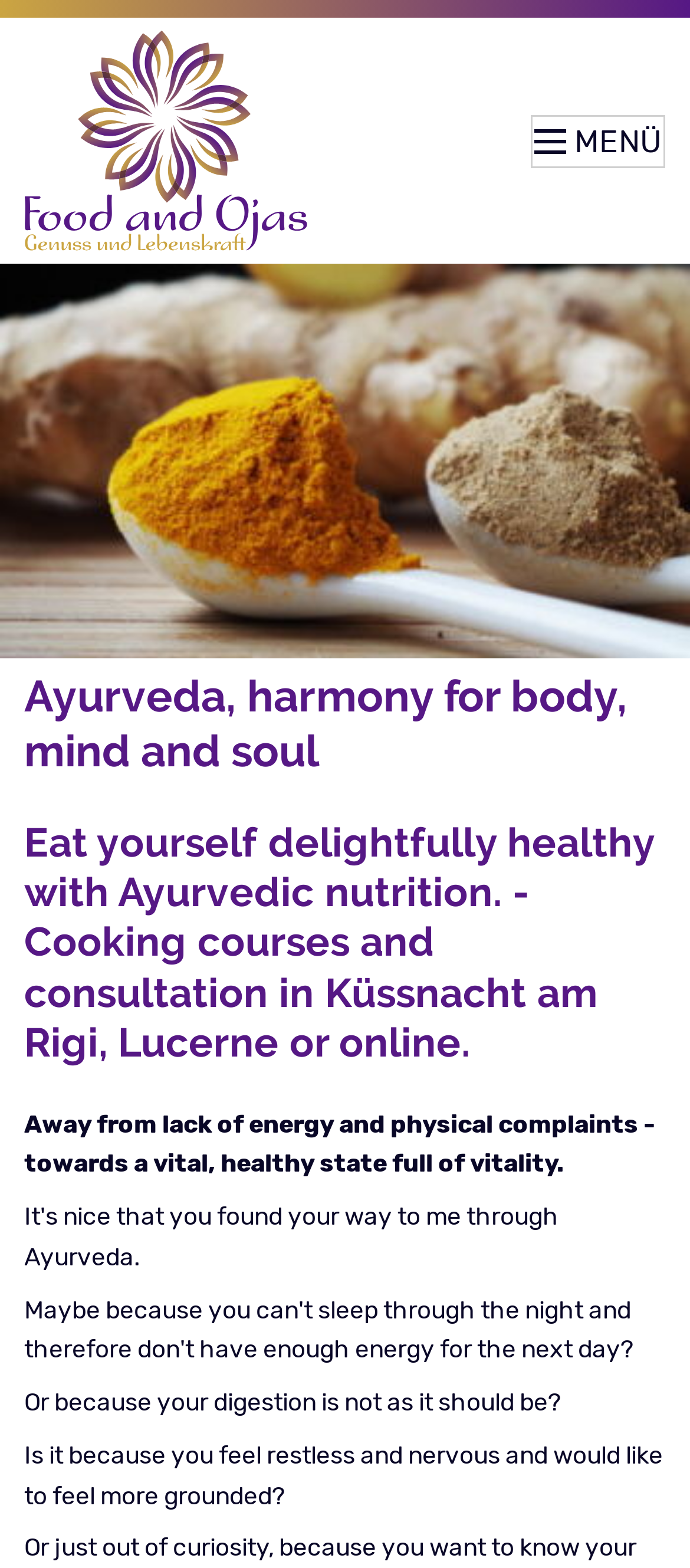What is the tone of the webpage?
Could you give a comprehensive explanation in response to this question?

The webpage has a promotional tone, as it is encouraging people to try Ayurvedic nutrition and cooking courses, and highlighting the benefits of doing so, such as achieving a vital, healthy state.